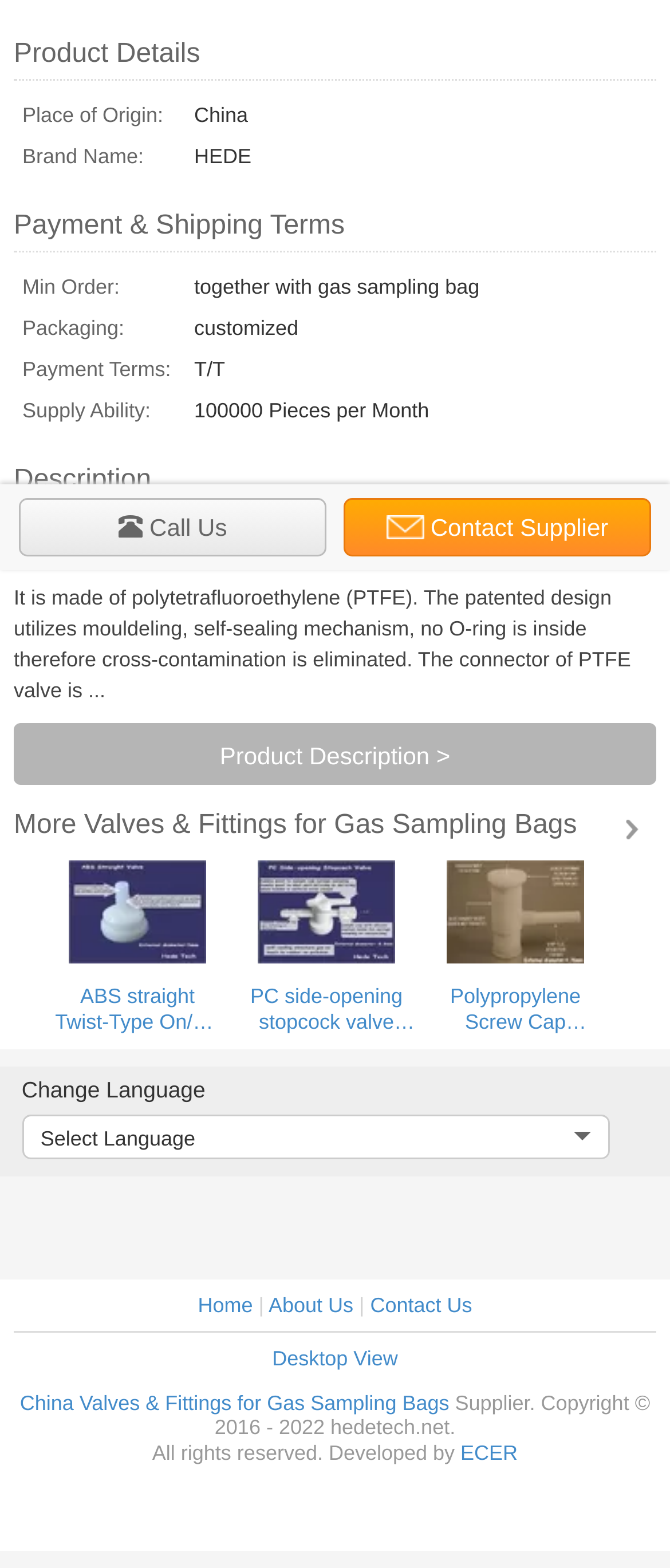Using the webpage screenshot and the element description Desktop View, determine the bounding box coordinates. Specify the coordinates in the format (top-left x, top-left y, bottom-right x, bottom-right y) with values ranging from 0 to 1.

[0.406, 0.858, 0.594, 0.874]